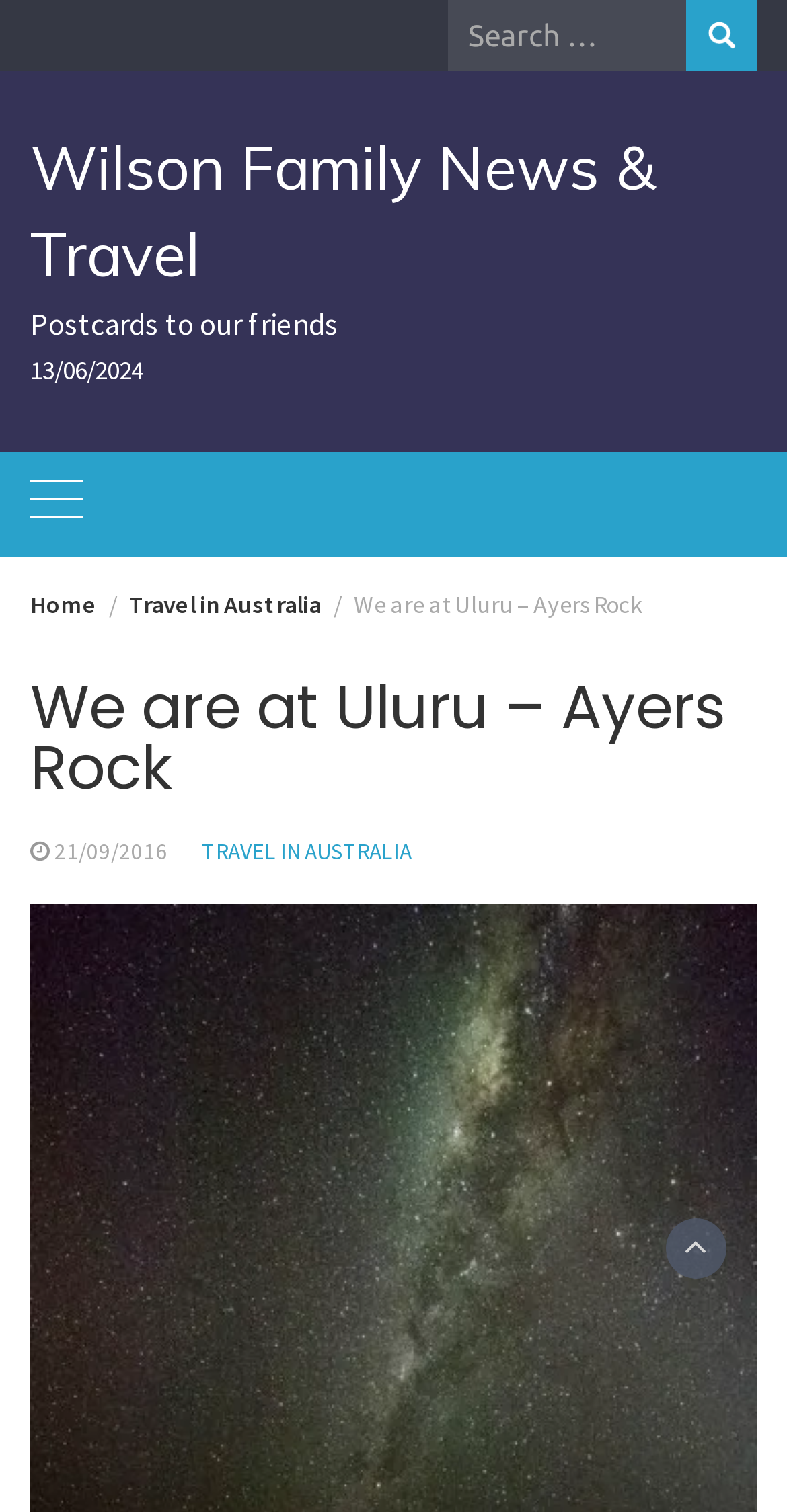What is the category of the post 'We are at Uluru – Ayers Rock'?
Analyze the image and provide a thorough answer to the question.

I determined this answer by looking at the breadcrumbs navigation section, which shows that the current post 'We are at Uluru – Ayers Rock' is categorized under 'Travel in Australia'.